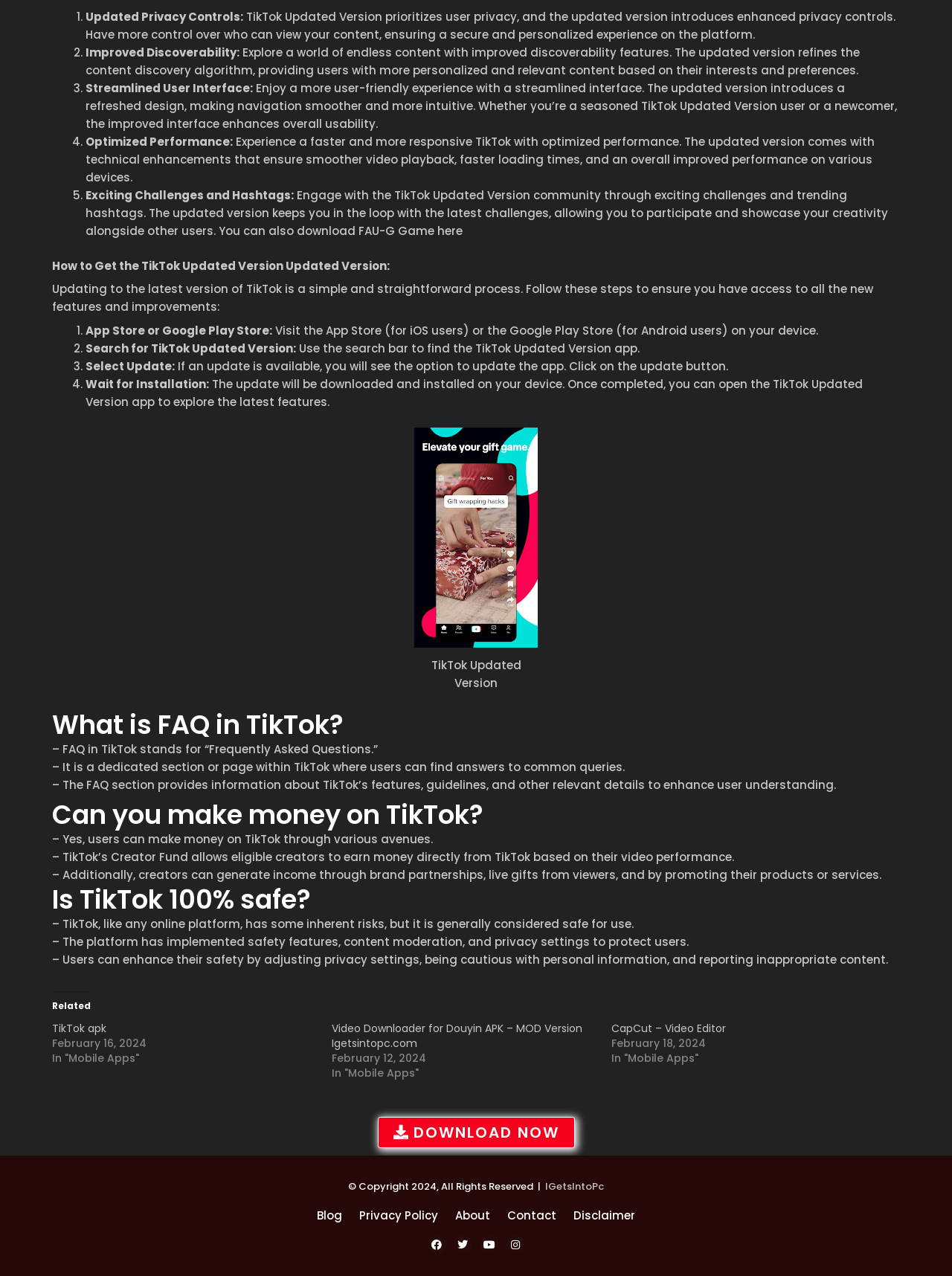Based on the element description parent_node: TikTok Updated Version, identify the bounding box of the UI element in the given webpage screenshot. The coordinates should be in the format (top-left x, top-left y, bottom-right x, bottom-right y) and must be between 0 and 1.

[0.435, 0.335, 0.565, 0.508]